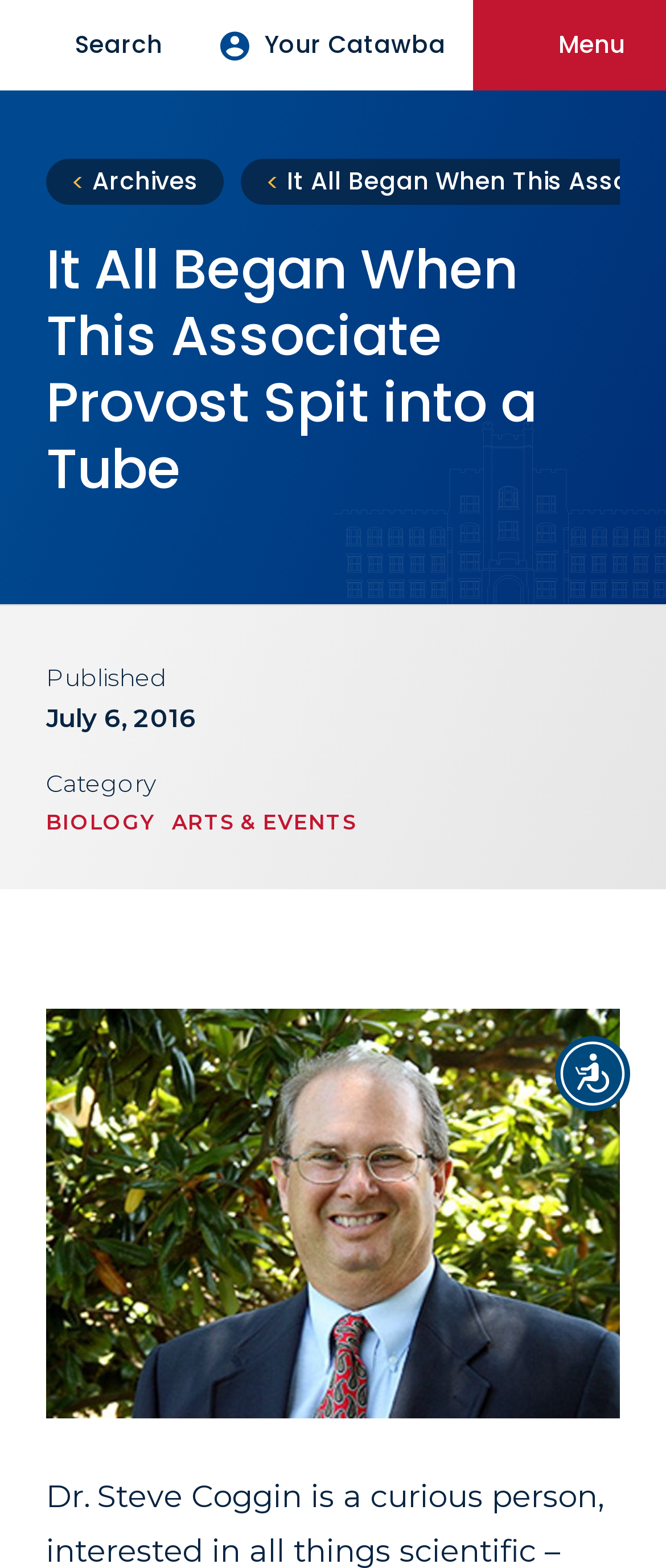Please answer the following question using a single word or phrase: 
What is the purpose of the button with a search icon?

Search